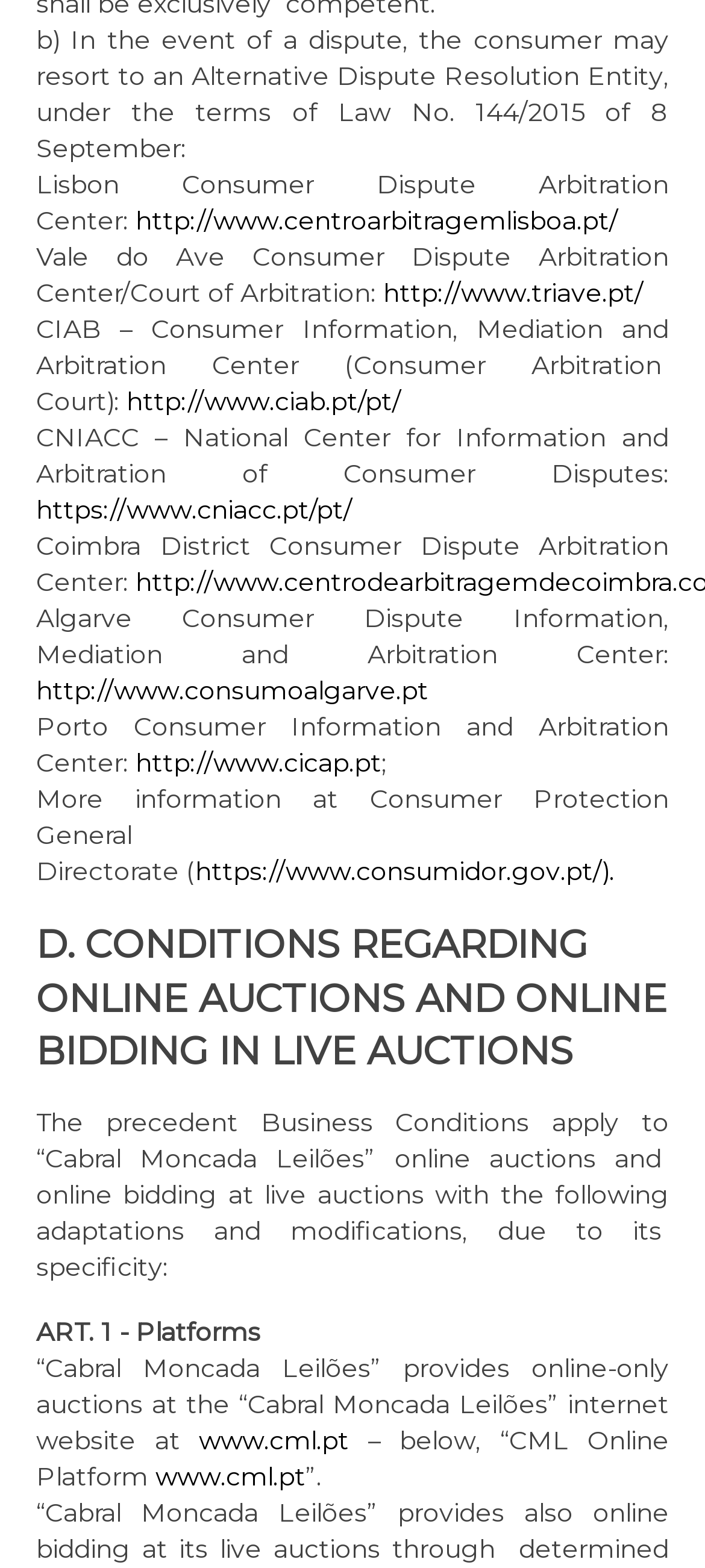Provide a brief response to the question below using a single word or phrase: 
What is the topic of the section starting with 'D. CONDITIONS REGARDING ONLINE AUCTIONS AND ONLINE BIDDING IN LIVE AUCTIONS'?

Online auctions and bidding